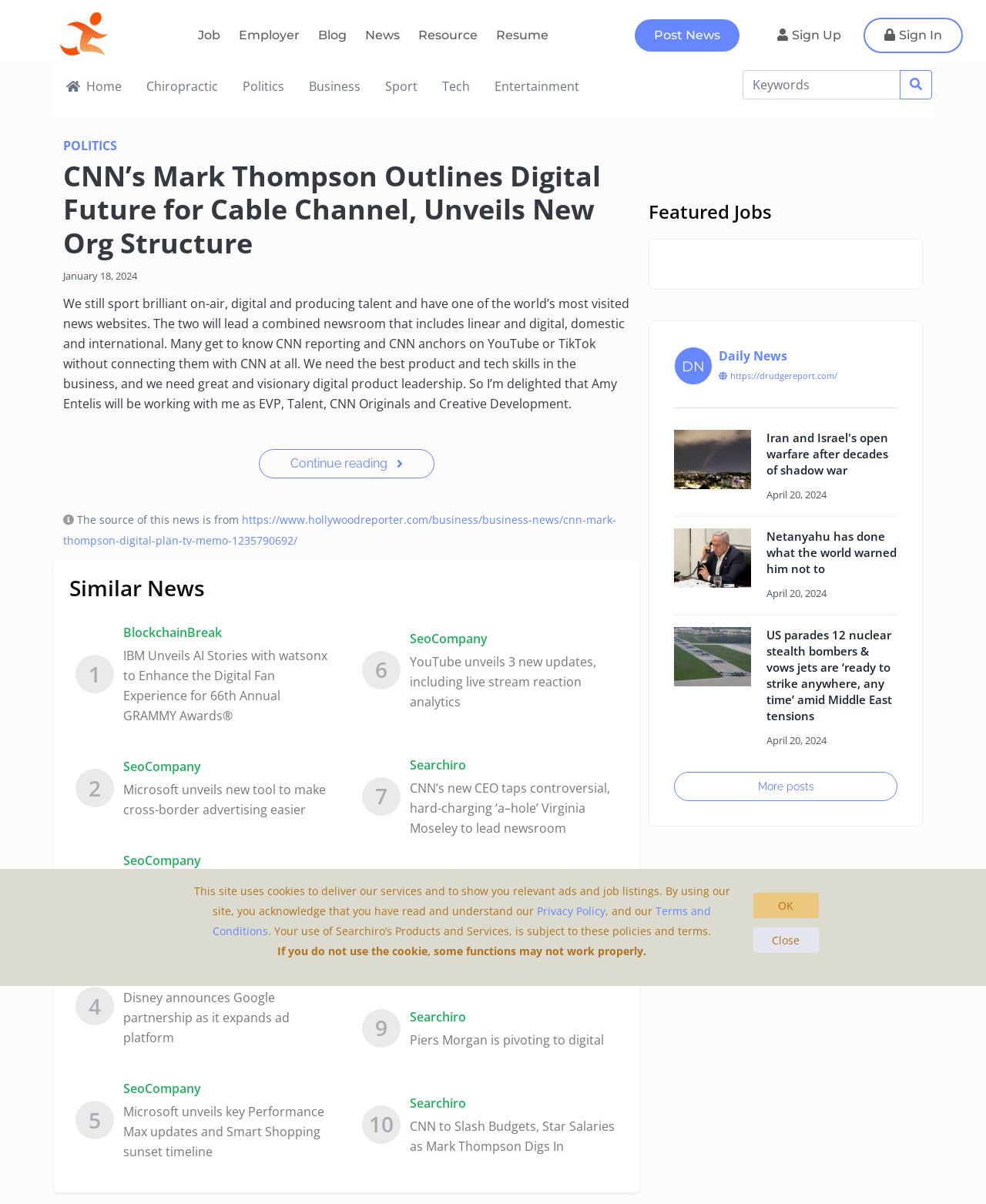Using the description "Daily News", locate and provide the bounding box of the UI element.

[0.729, 0.288, 0.798, 0.302]